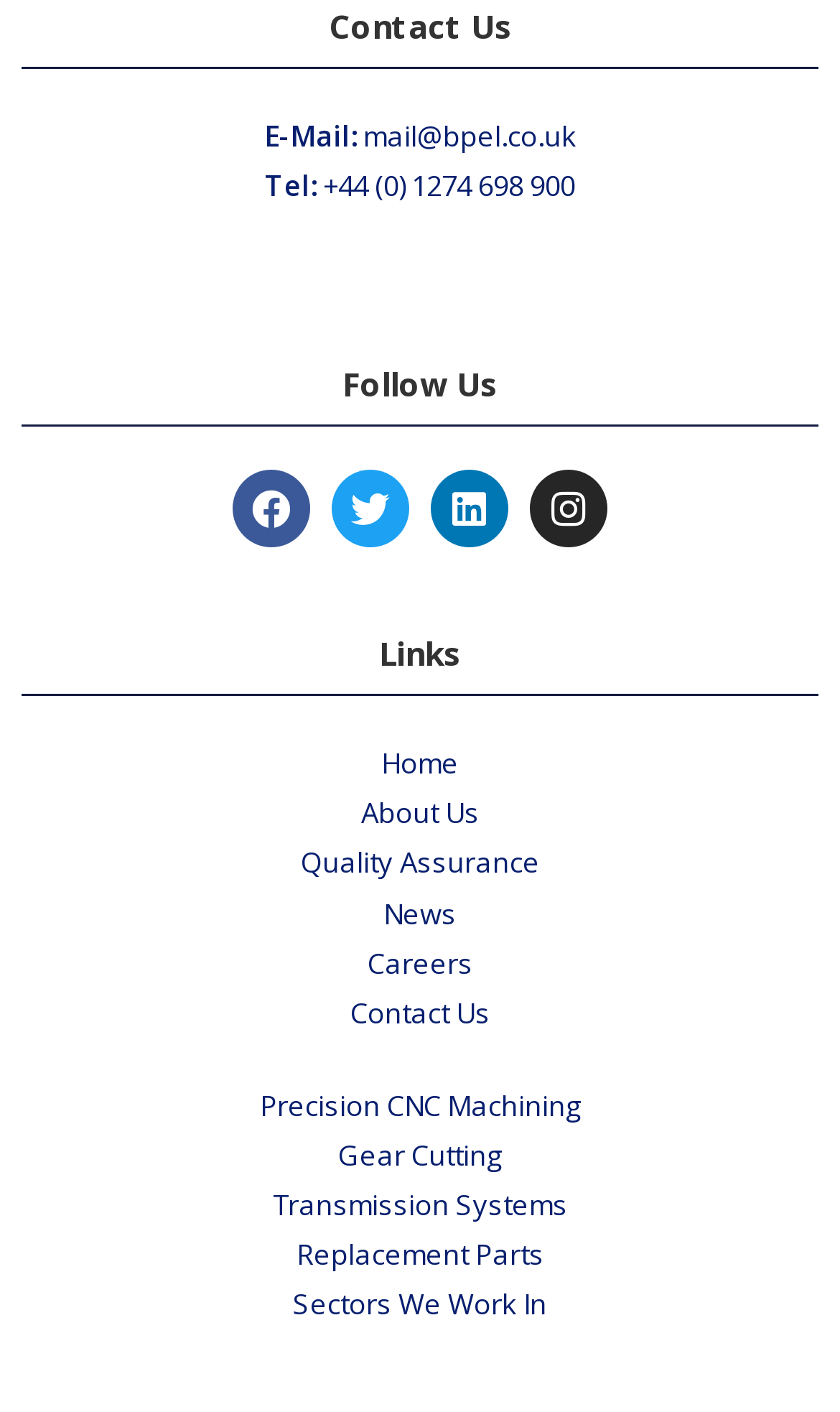What is the email address to contact?
Based on the screenshot, give a detailed explanation to answer the question.

The email address can be found in the 'Contact Us' section, where it is listed as 'E-Mail:' followed by the email address 'mail@bpel.co.uk'.